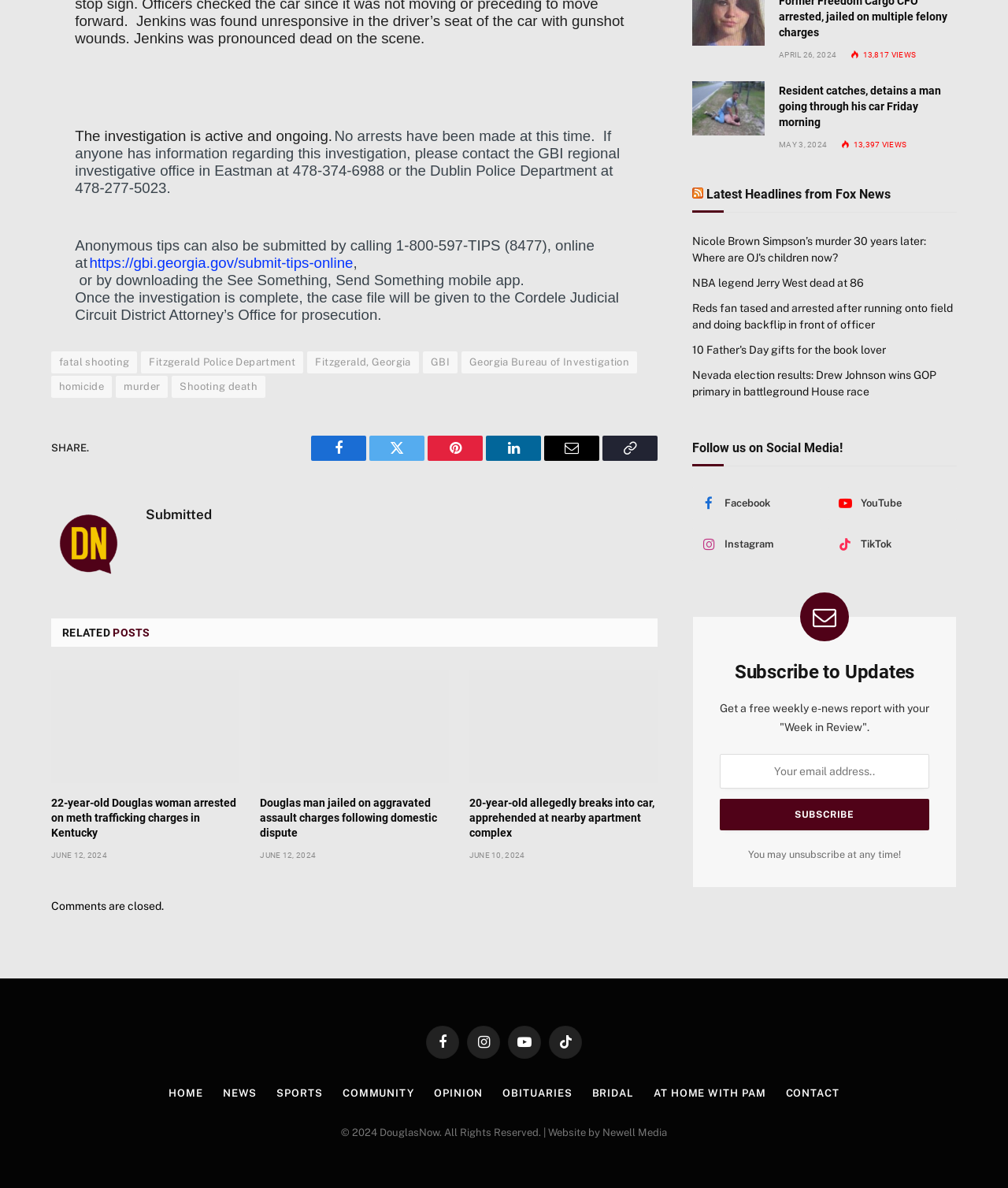Determine the bounding box coordinates for the UI element with the following description: "name="EMAIL" placeholder="Your email address.."". The coordinates should be four float numbers between 0 and 1, represented as [left, top, right, bottom].

[0.714, 0.635, 0.922, 0.664]